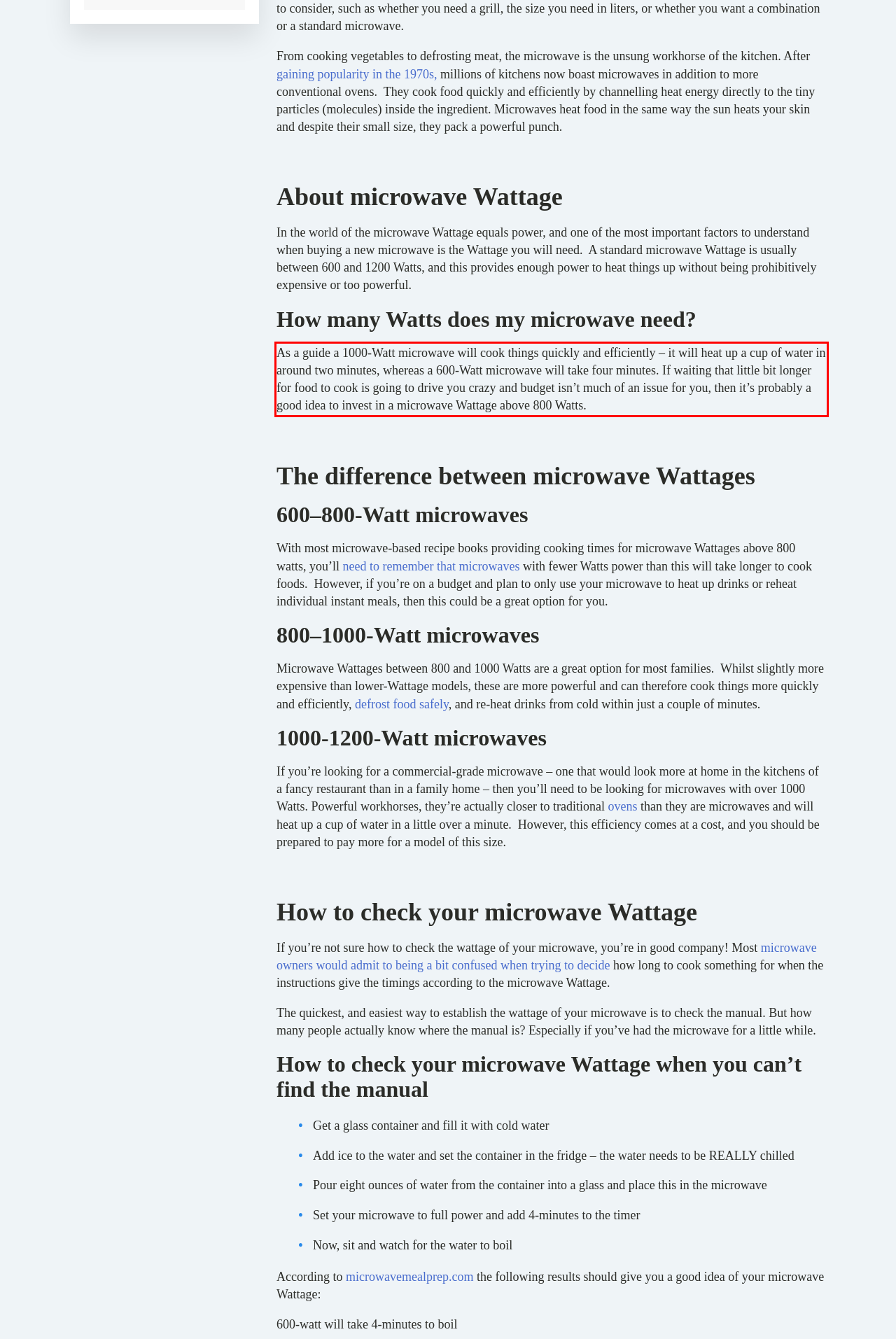Please perform OCR on the UI element surrounded by the red bounding box in the given webpage screenshot and extract its text content.

As a guide a 1000-Watt microwave will cook things quickly and efficiently – it will heat up a cup of water in around two minutes, whereas a 600-Watt microwave will take four minutes. If waiting that little bit longer for food to cook is going to drive you crazy and budget isn’t much of an issue for you, then it’s probably a good idea to invest in a microwave Wattage above 800 Watts.